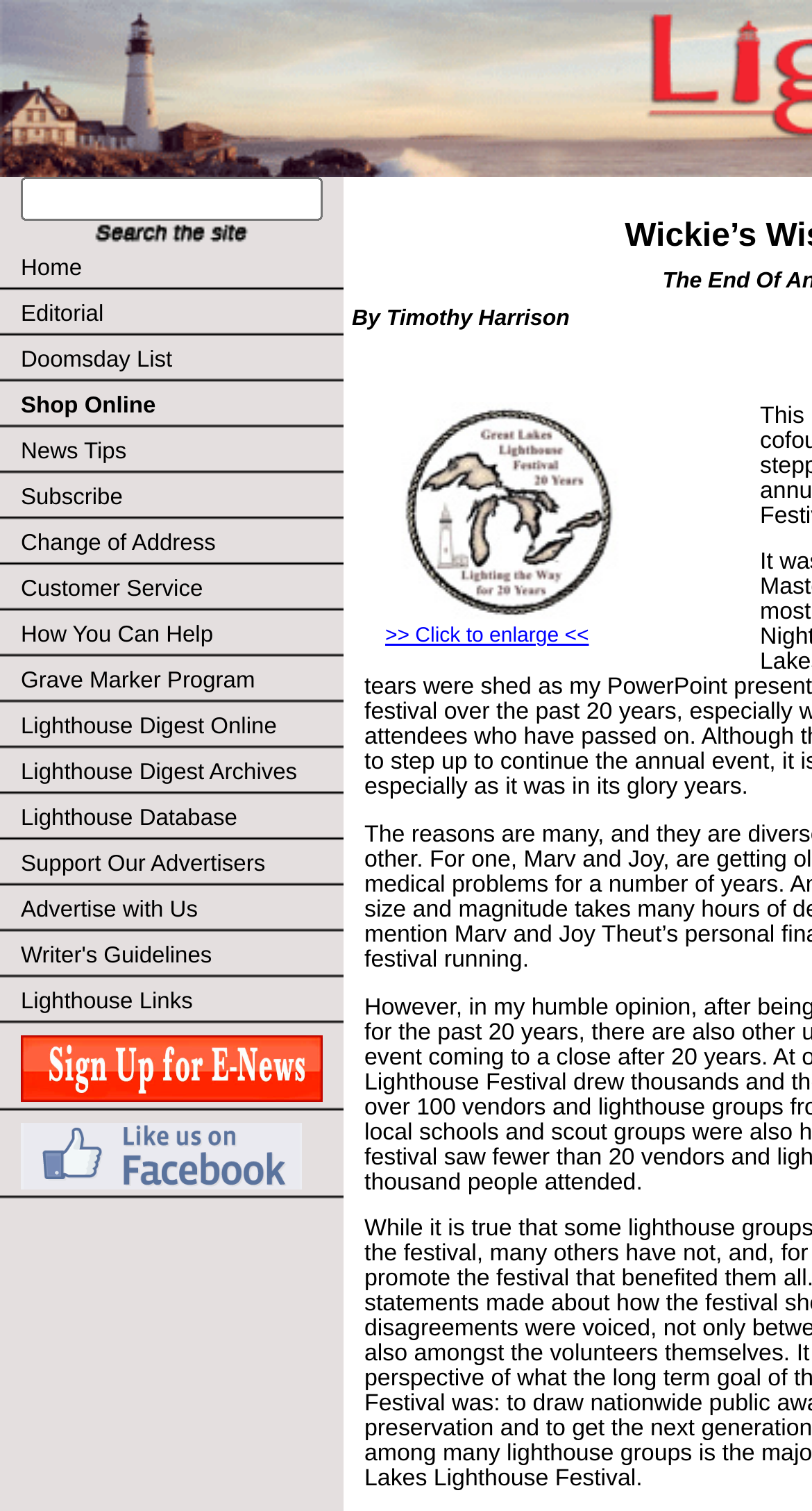Please identify the bounding box coordinates of the element on the webpage that should be clicked to follow this instruction: "Search for lighthouses". The bounding box coordinates should be given as four float numbers between 0 and 1, formatted as [left, top, right, bottom].

[0.026, 0.117, 0.397, 0.146]